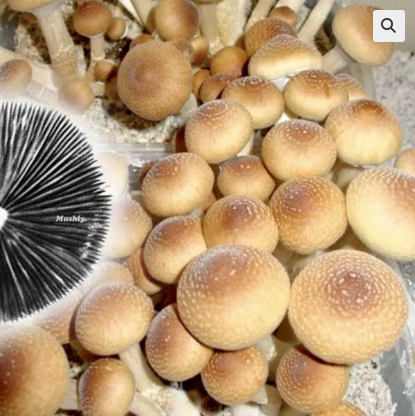Create a vivid and detailed description of the image.

The image showcases a cluster of Orissa India Mushroom Spores, featuring a variety of mushrooms characterized by their round, bulbous caps and light brown coloration. The mushrooms have smooth surfaces and exhibit a slightly textured appearance, indicating their fresh condition. In the corner of the image, there is an inset illustration of mushroom gills, which are depicted in a stark black-and-white contrast, emphasizing the intricate details of the mushroom structure. This visual representation highlights the unique features of these mushrooms, showcasing their potential for both culinary uses and research in mycology. The Orissa region, known for its fertile soil, provides an ideal environment for cultivating such mushroom species, making these spores an appealing option for enthusiasts and cultivators alike.